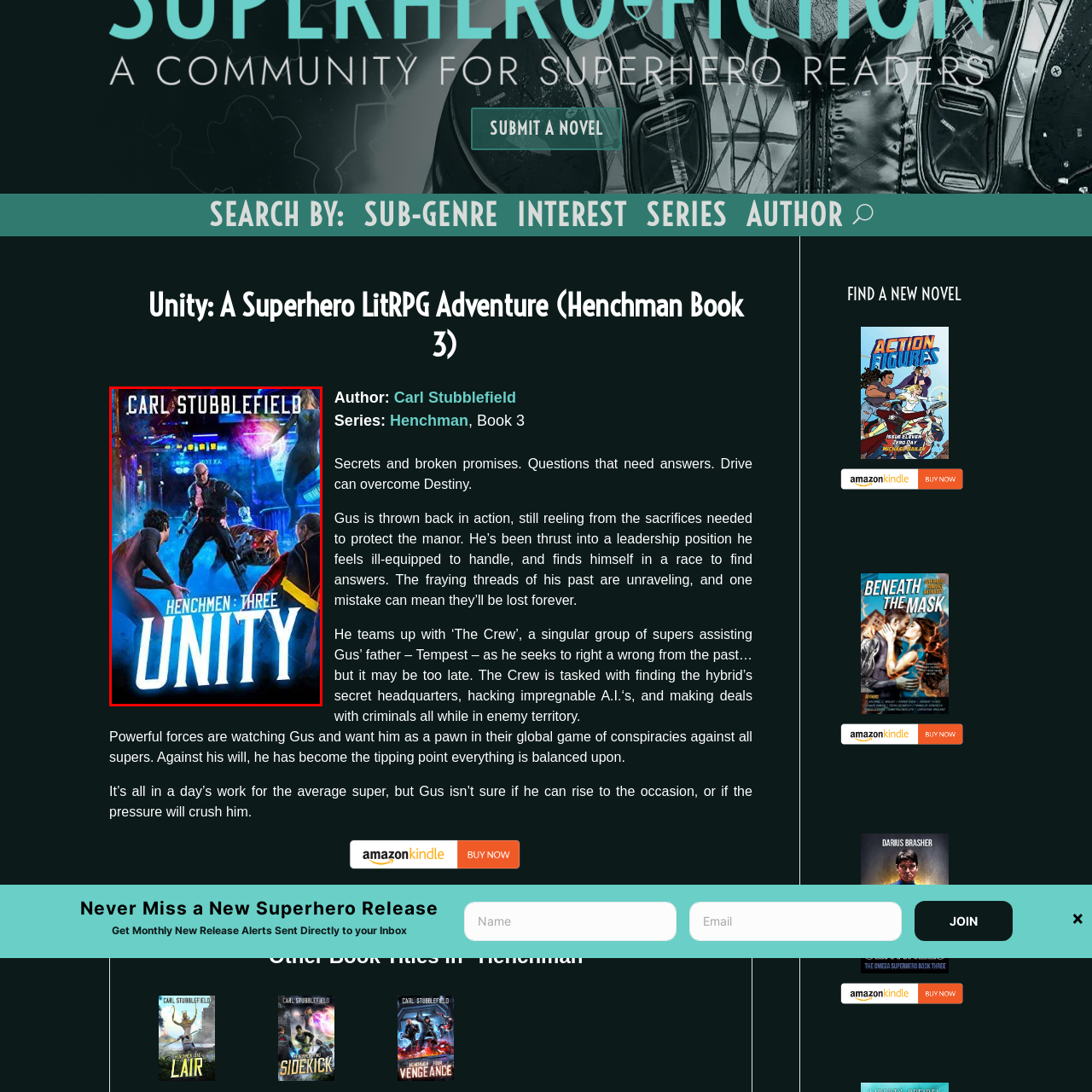What is the backdrop of the scene depicted on the book cover?
Analyze the content within the red bounding box and offer a detailed answer to the question.

The backdrop of the scene depicted on the book cover is a vibrant urban setting filled with neon lights, which suggests a thrilling narrative and adds to the overall aesthetic of heroism, conflict, and adventure.